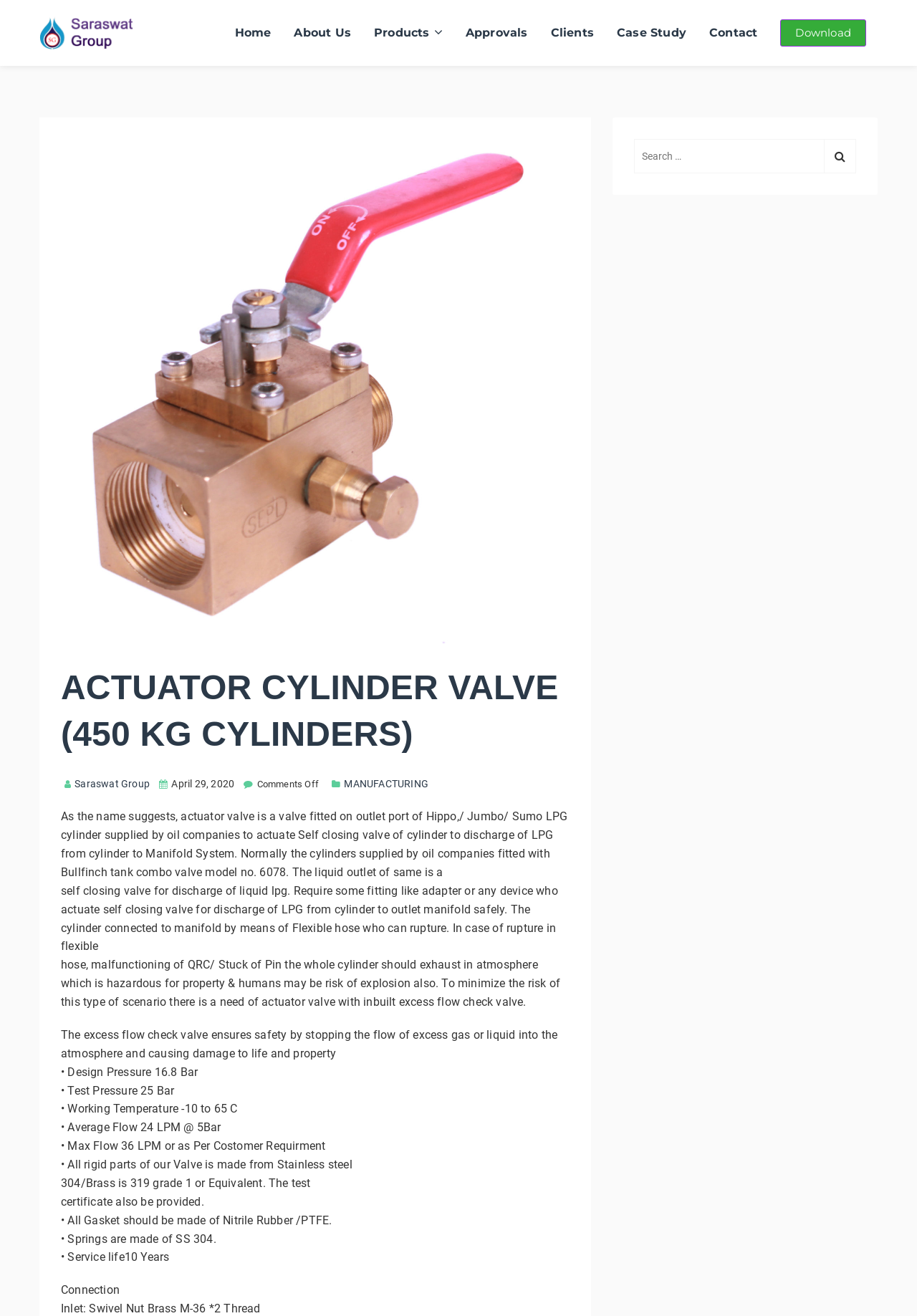Identify the bounding box of the UI element described as follows: "parent_node: Search for: value="Search"". Provide the coordinates as four float numbers in the range of 0 to 1 [left, top, right, bottom].

[0.898, 0.106, 0.934, 0.132]